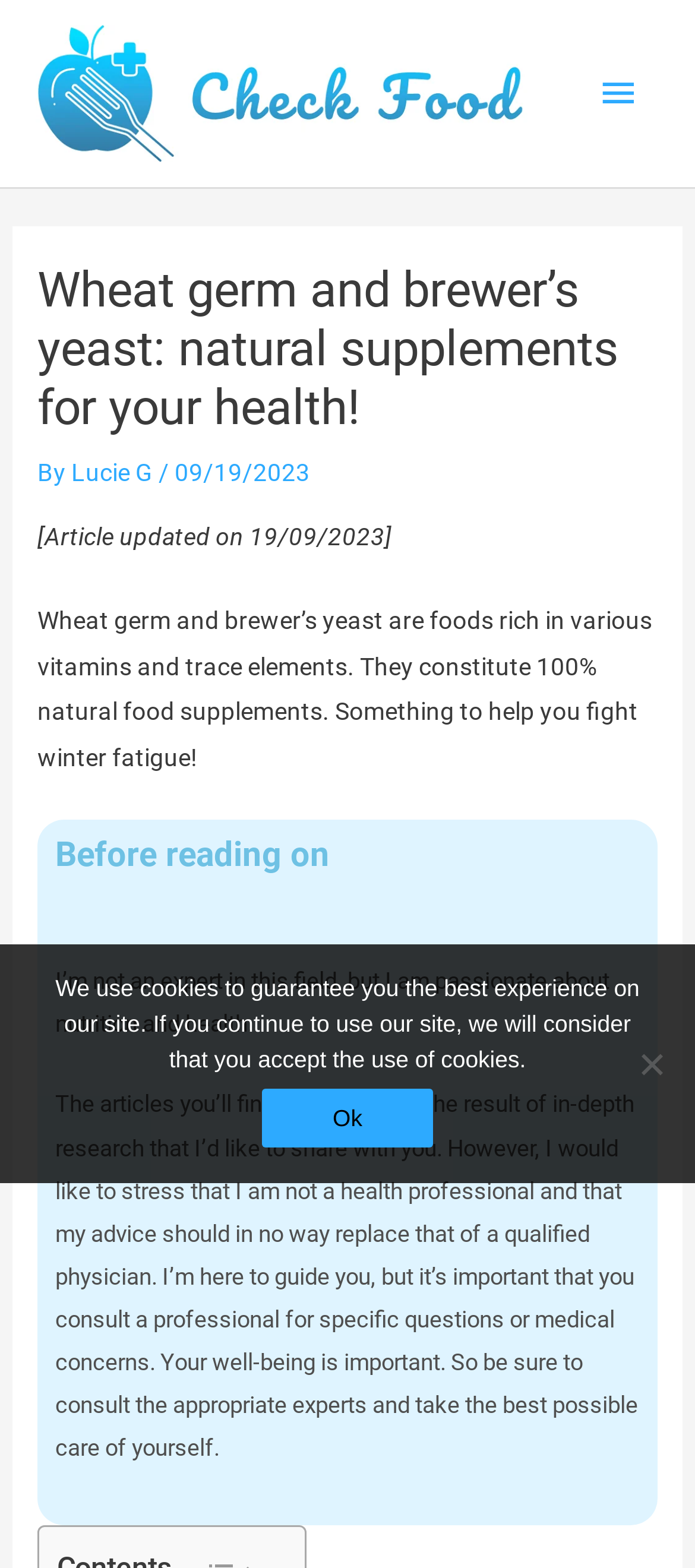Given the following UI element description: "Ok", find the bounding box coordinates in the webpage screenshot.

[0.376, 0.694, 0.624, 0.732]